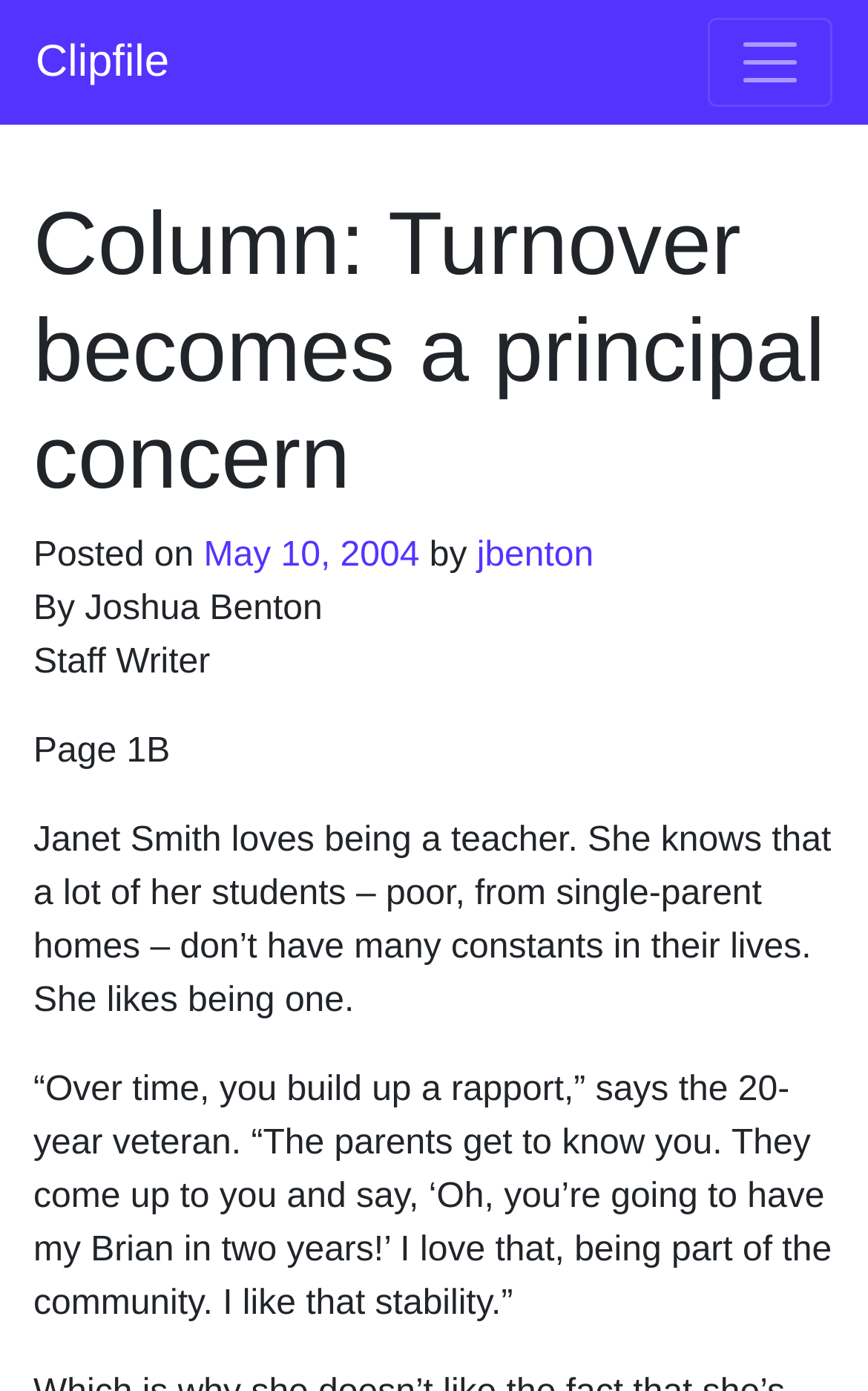Detail the various sections and features present on the webpage.

The webpage appears to be an article from a newspaper or online publication. At the top, there is a main navigation section that spans the entire width of the page, with a heading that reads "Main Navigation". Below this, there is a link to "Clipfile" and a toggle navigation button on the right side.

Below the navigation section, there is a header that takes up most of the page's width, containing the article's title "Column: Turnover becomes a principal concern" in a large font. The title is followed by a series of details about the article, including the date "May 10, 2004", the author "jbenton", and the author's title "Staff Writer". The article's page number "1B" is also displayed.

The main content of the article begins below these details, with a large block of text that spans the entire width of the page. The text describes a teacher, Janet Smith, who values the stability and rapport she builds with her students and their parents over time. The text is divided into two paragraphs, with the second paragraph being a quote from Janet Smith herself.

There are no images on the page, and the layout is dominated by text. The overall structure of the page is clean and easy to follow, with clear headings and concise text.